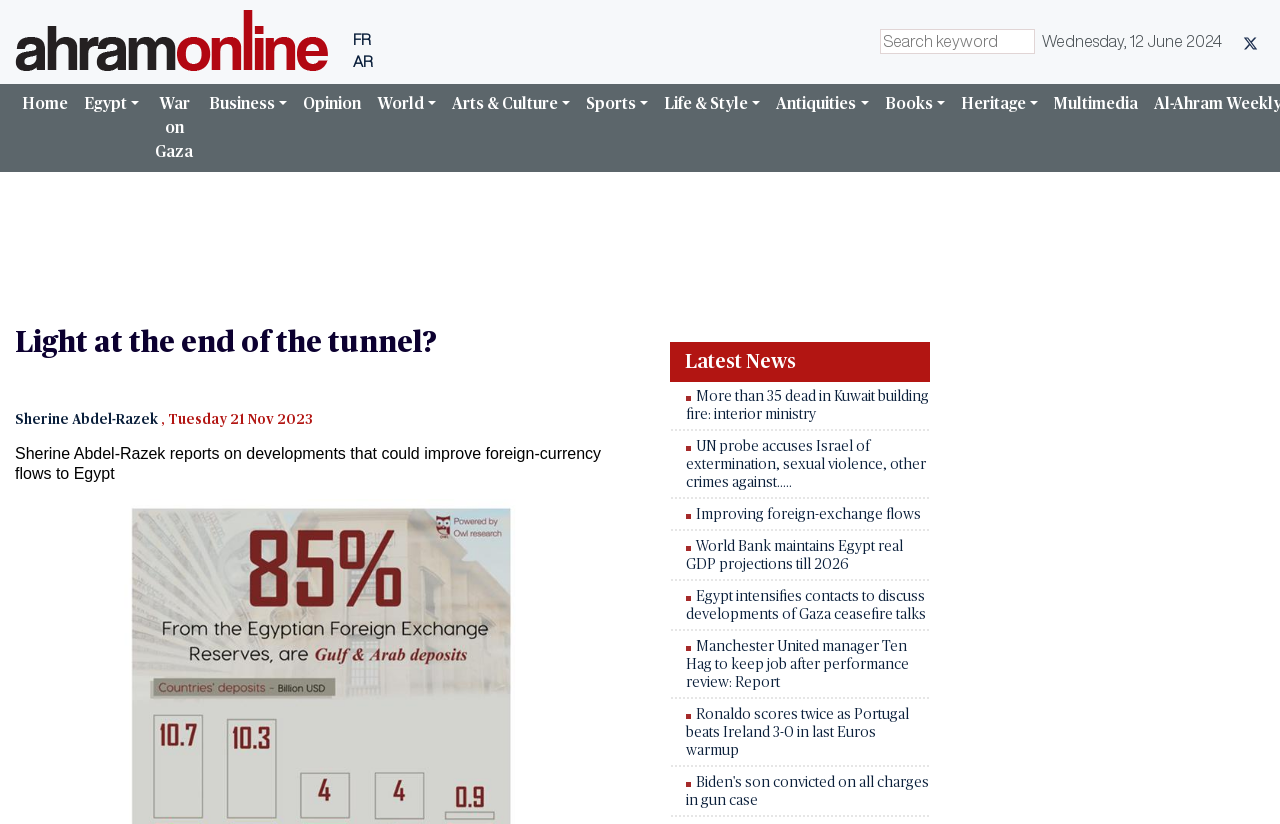What is the topic of the article written by Sherine Abdel-Razek?
Look at the webpage screenshot and answer the question with a detailed explanation.

The topic of the article is obtained from the StaticText element with the text 'Sherine Abdel-Razek reports on developments that could improve foreign-currency flows to Egypt' located below the author's name.